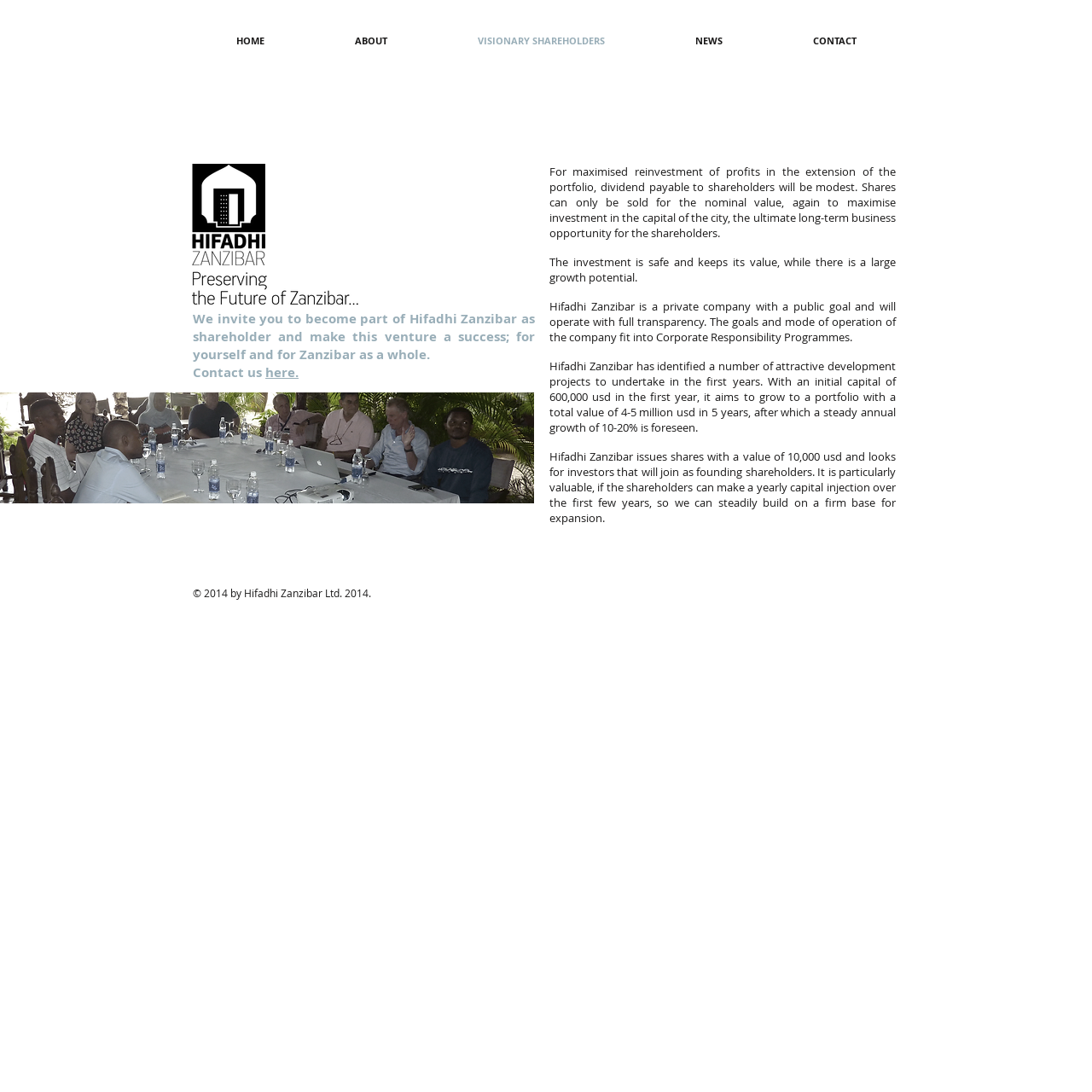What is the name of the company?
Observe the image and answer the question with a one-word or short phrase response.

Hifadhi Zanzibar